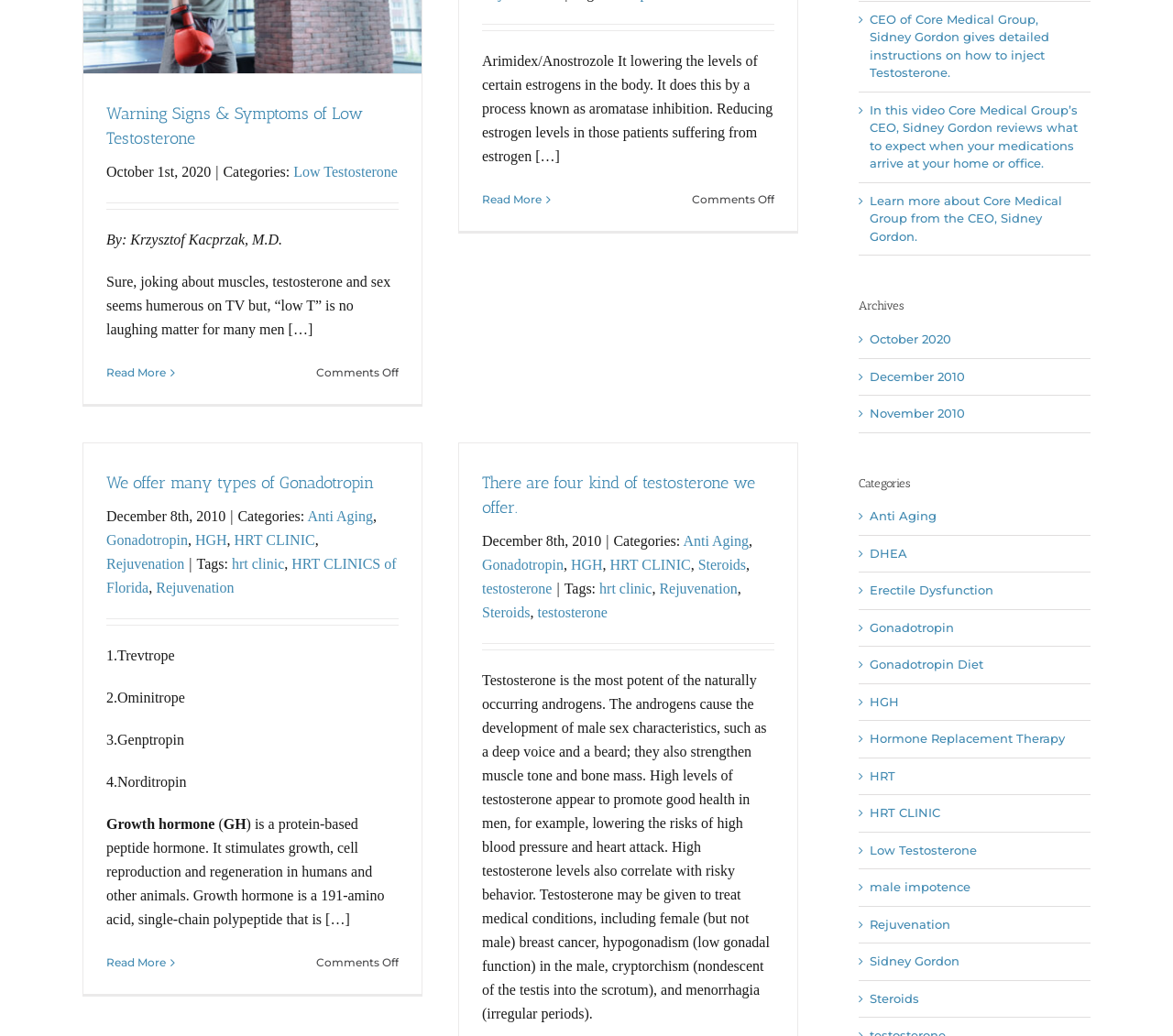Please determine the bounding box coordinates, formatted as (top-left x, top-left y, bottom-right x, bottom-right y), with all values as floating point numbers between 0 and 1. Identify the bounding box of the region described as: HRT CLINICS of Florida

[0.091, 0.537, 0.338, 0.575]